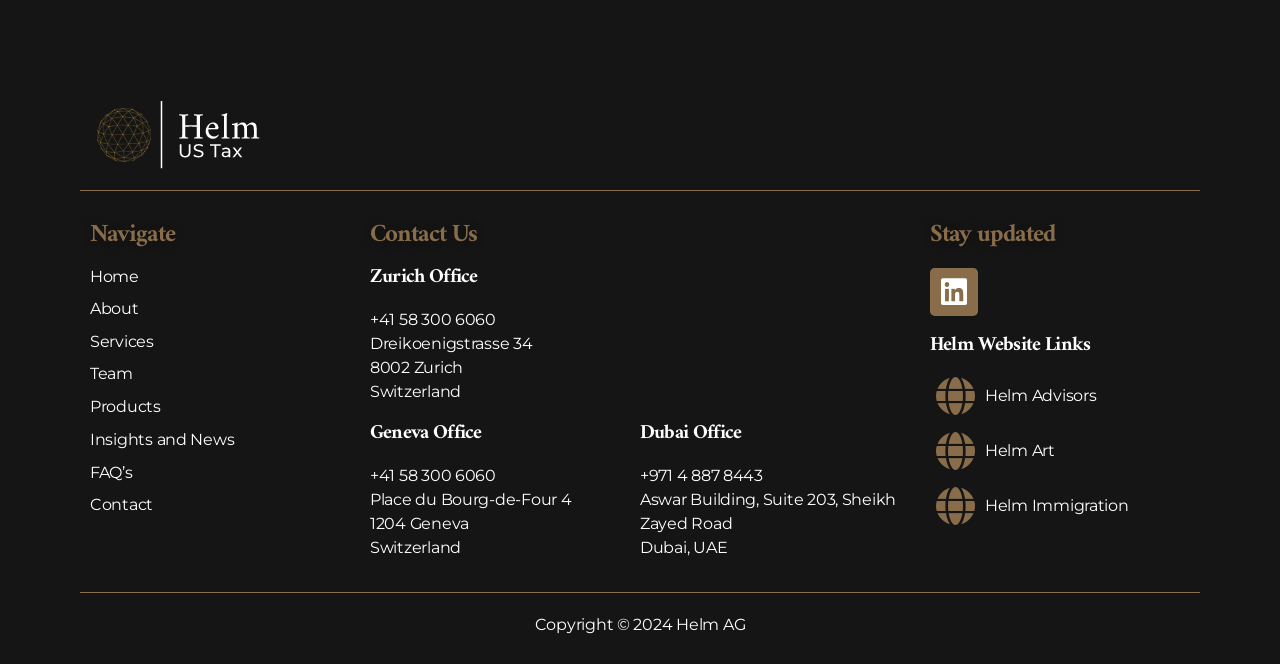Respond with a single word or short phrase to the following question: 
What is the company's Zurich office phone number?

+41 58 300 6060